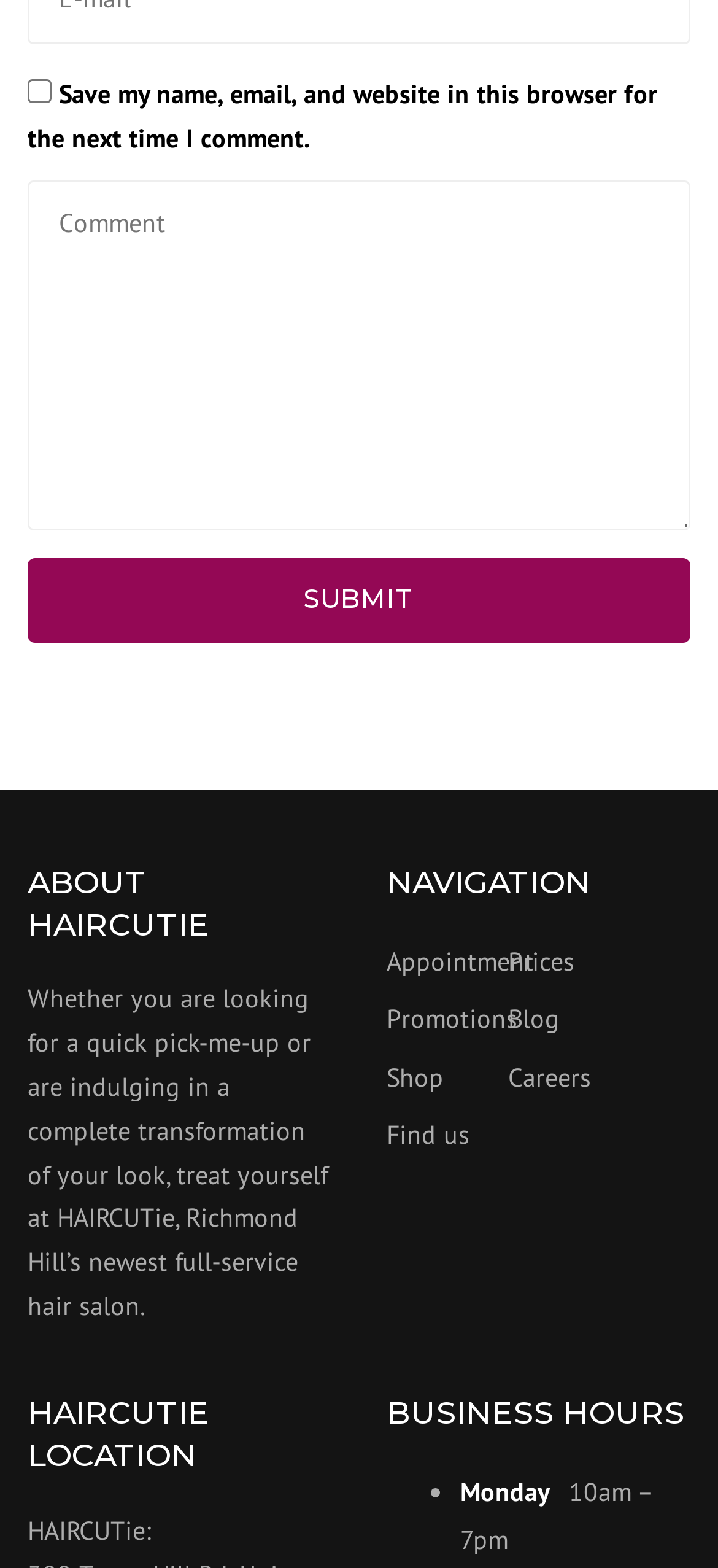Identify the bounding box of the UI element that matches this description: "Shop".

[0.538, 0.672, 0.708, 0.703]